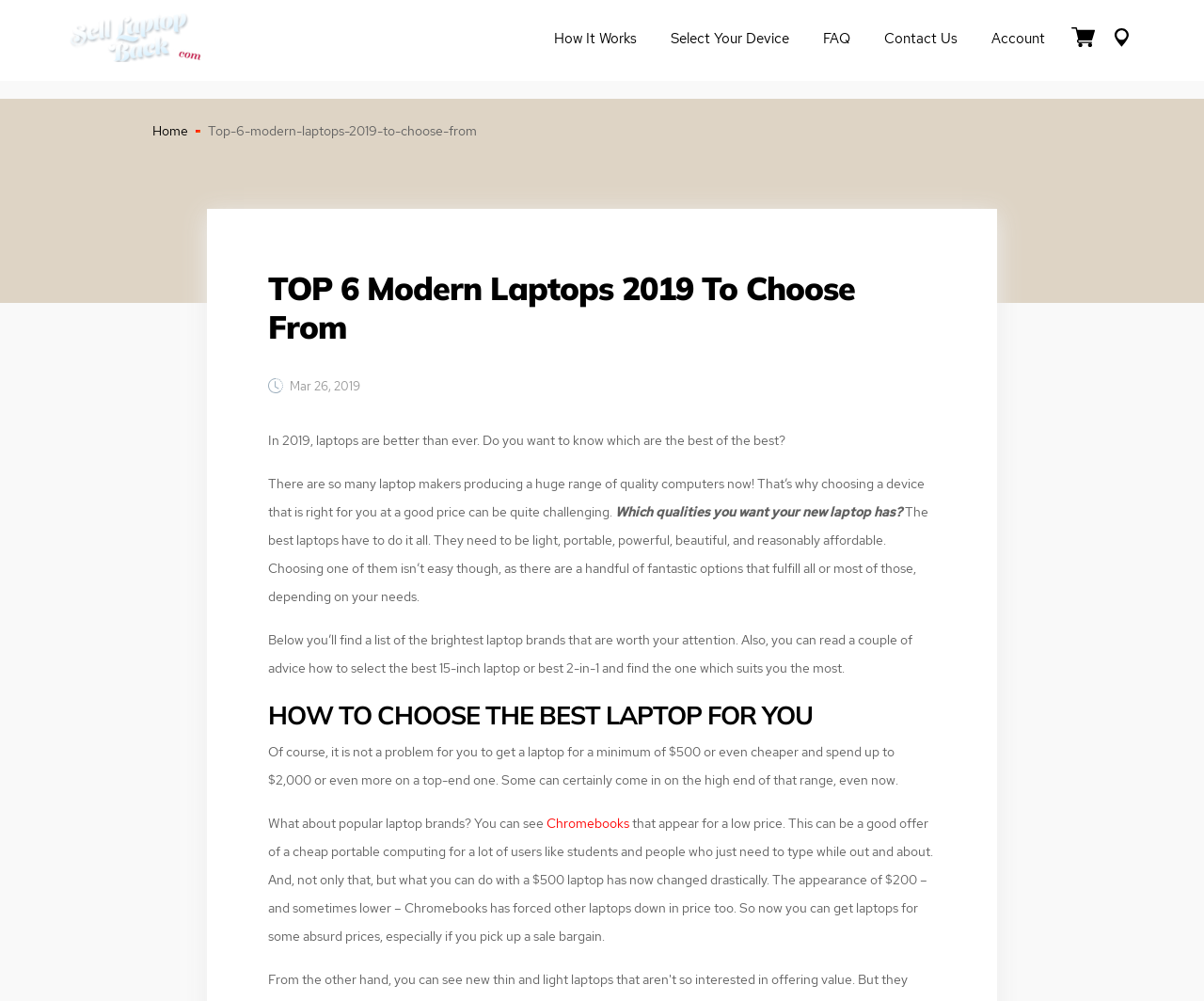Find the bounding box coordinates of the clickable element required to execute the following instruction: "contact us". Provide the coordinates as four float numbers between 0 and 1, i.e., [left, top, right, bottom].

[0.72, 0.023, 0.809, 0.057]